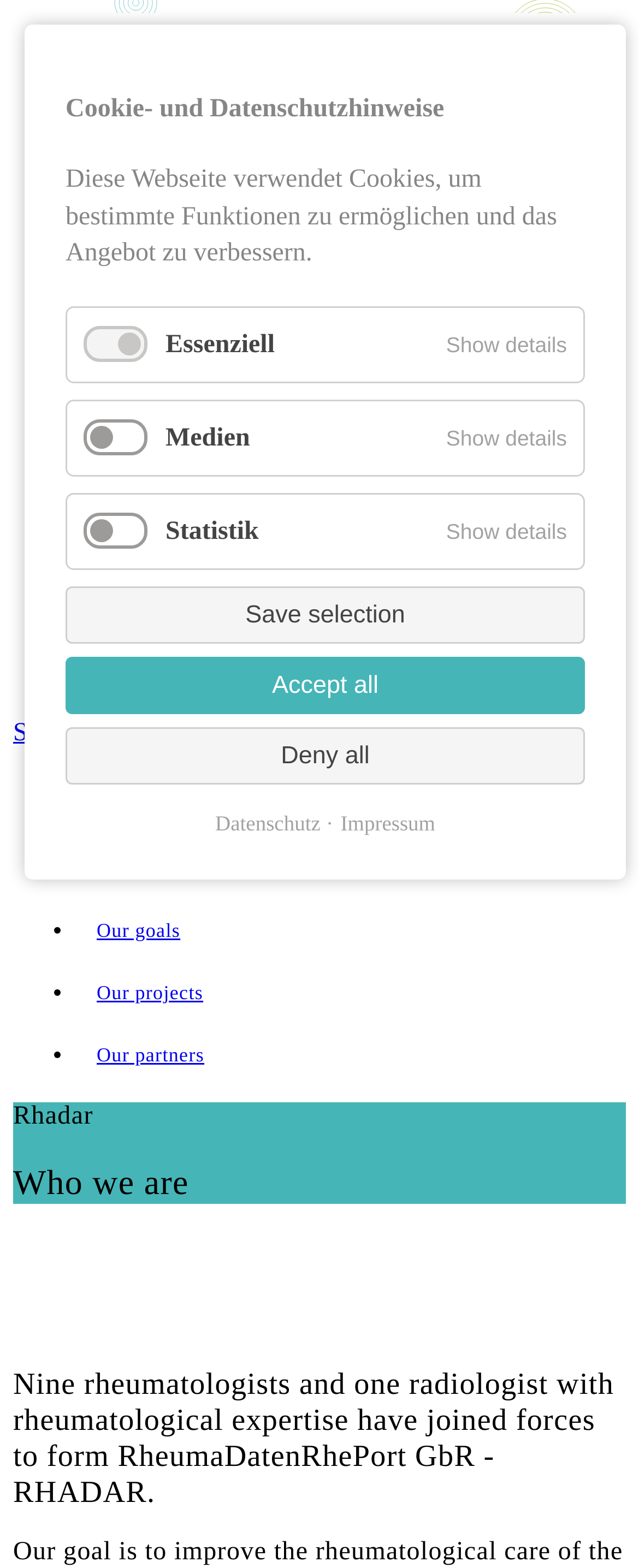How many navigation links are there?
Deliver a detailed and extensive answer to the question.

The navigation links can be found in the list markers and links that follow. There are five list markers and links, namely 'Home', 'Who we are', 'Our goals', 'Our projects', and 'Our partners'.